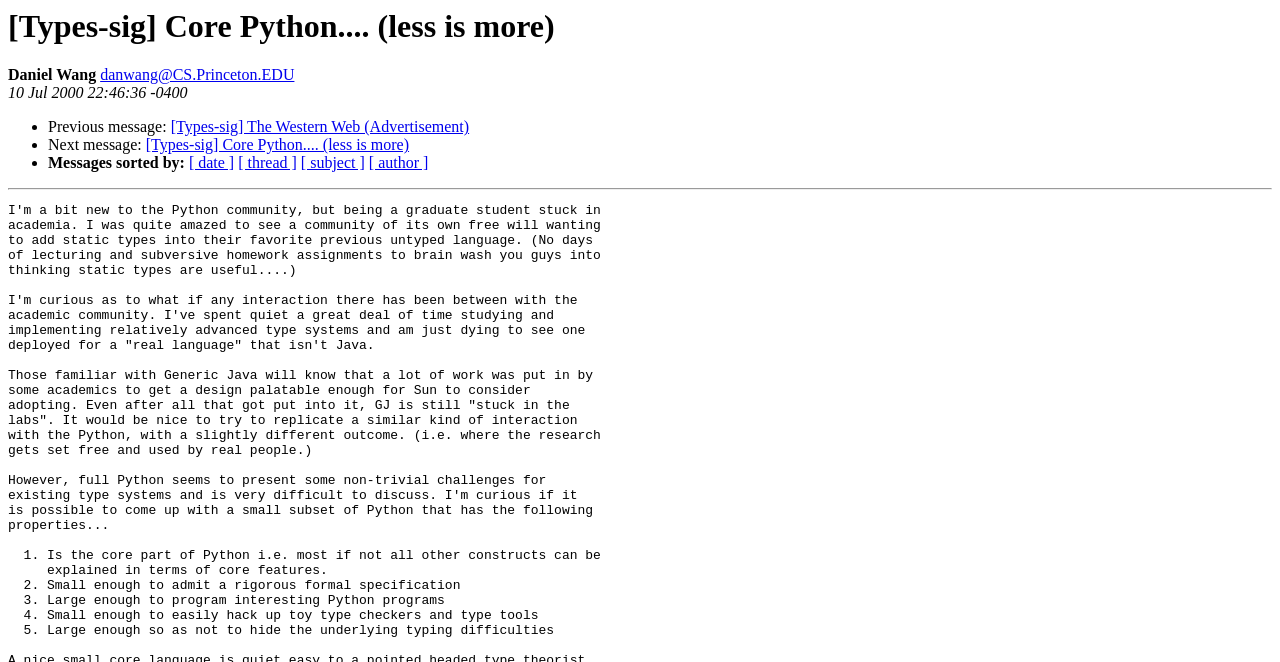Locate the primary heading on the webpage and return its text.

[Types-sig] Core Python.... (less is more)